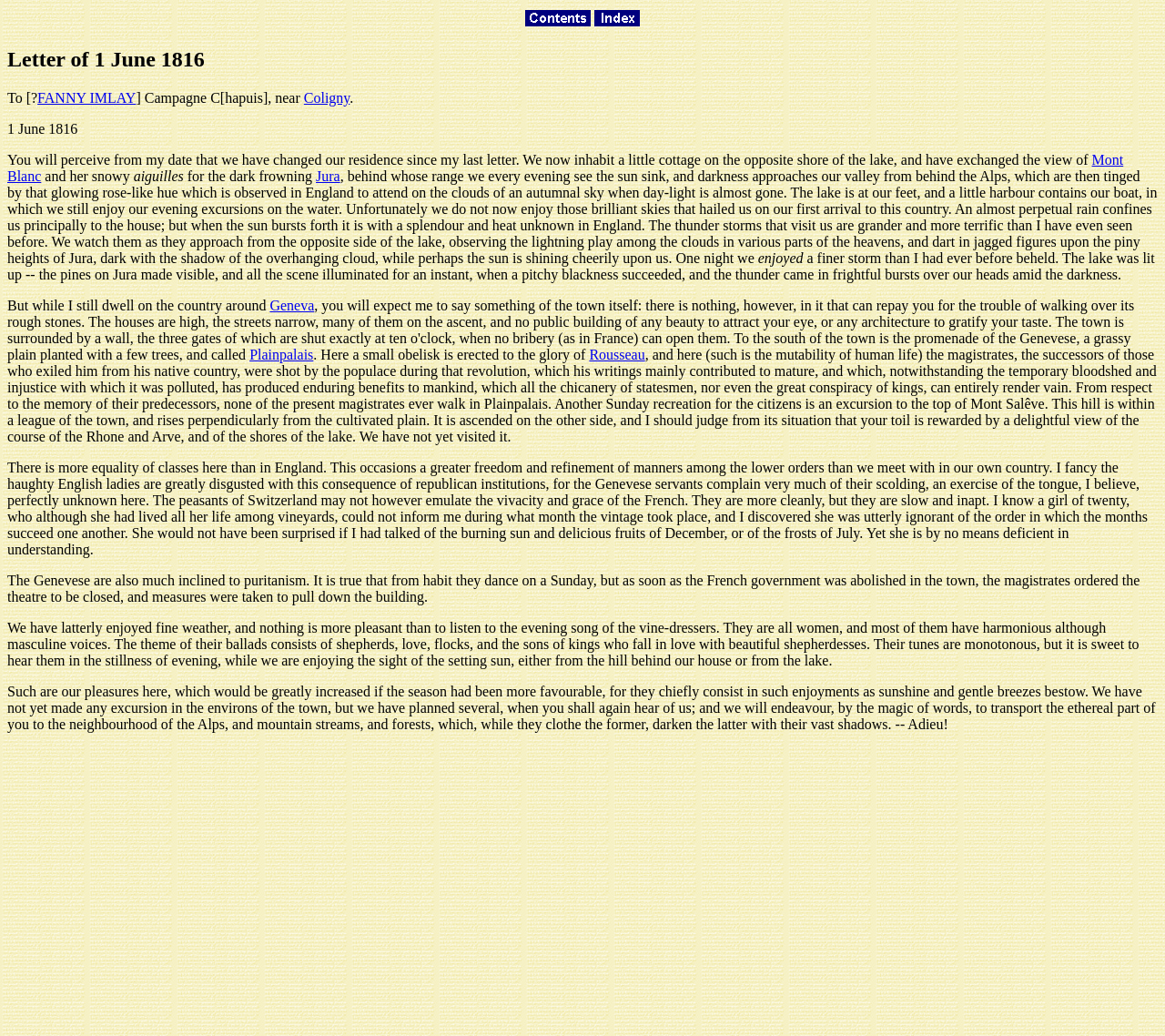Please locate the clickable area by providing the bounding box coordinates to follow this instruction: "Click on Contents".

[0.451, 0.013, 0.507, 0.028]